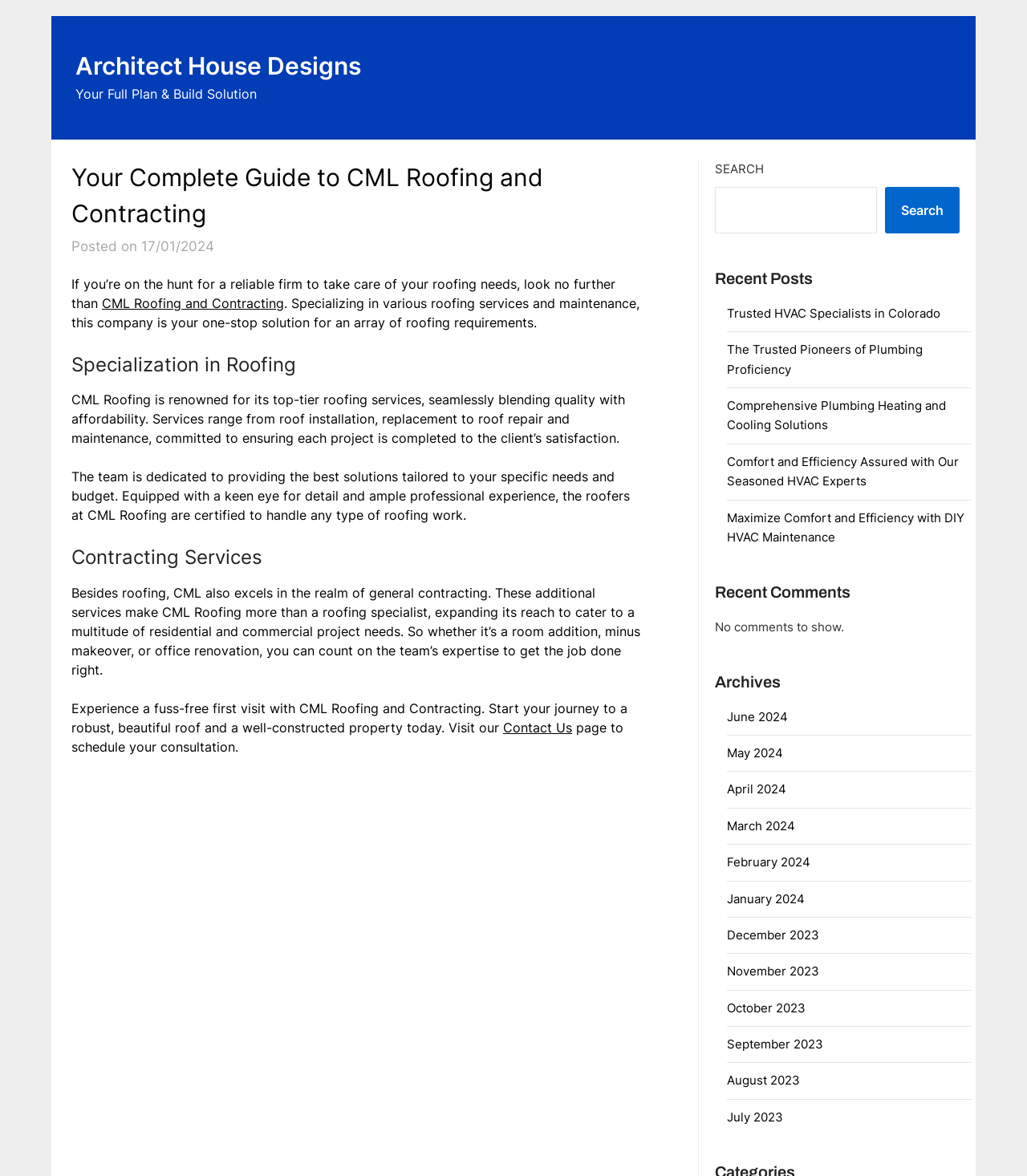Identify the bounding box for the UI element specified in this description: "CML Roofing and Contracting". The coordinates must be four float numbers between 0 and 1, formatted as [left, top, right, bottom].

[0.099, 0.251, 0.277, 0.264]